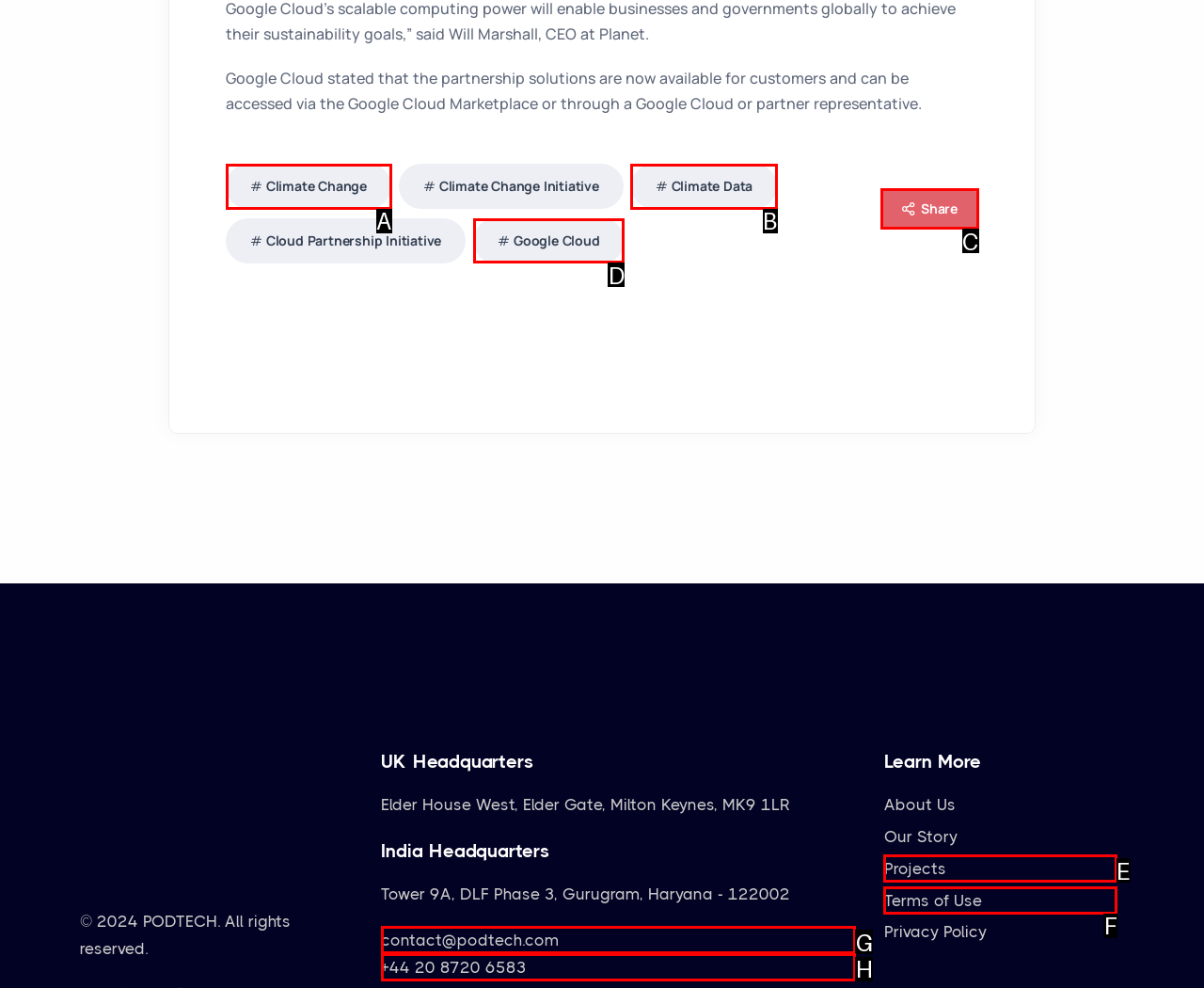Pick the right letter to click to achieve the task: View Terms of Use
Answer with the letter of the correct option directly.

F